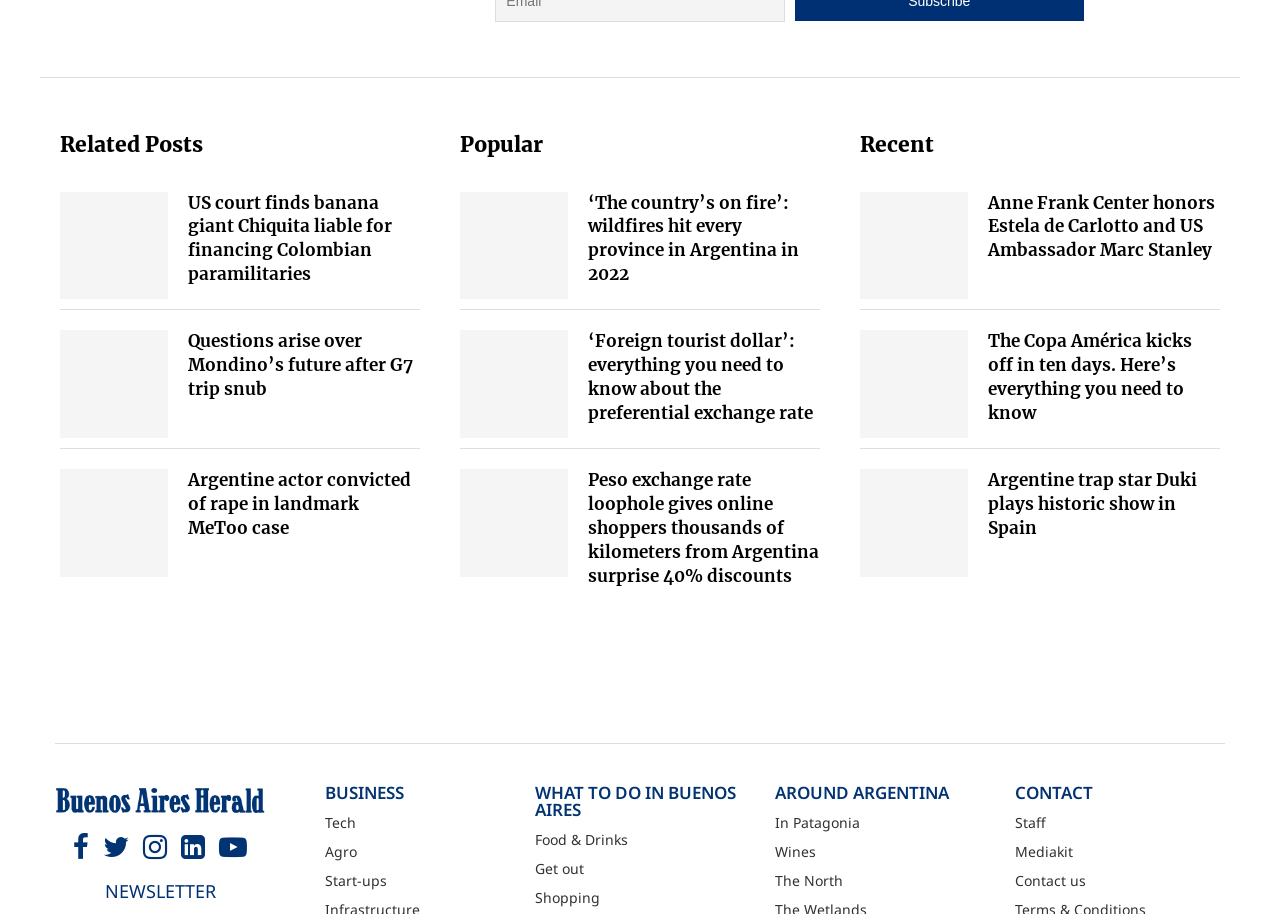How many social media links are available at the bottom of the webpage?
Provide a detailed answer to the question, using the image to inform your response.

I examined the layout table at the bottom of the webpage and found five social media links: 'Facebook', 'Twitter', 'Instagram', 'Linkedin', and 'Youtube'.